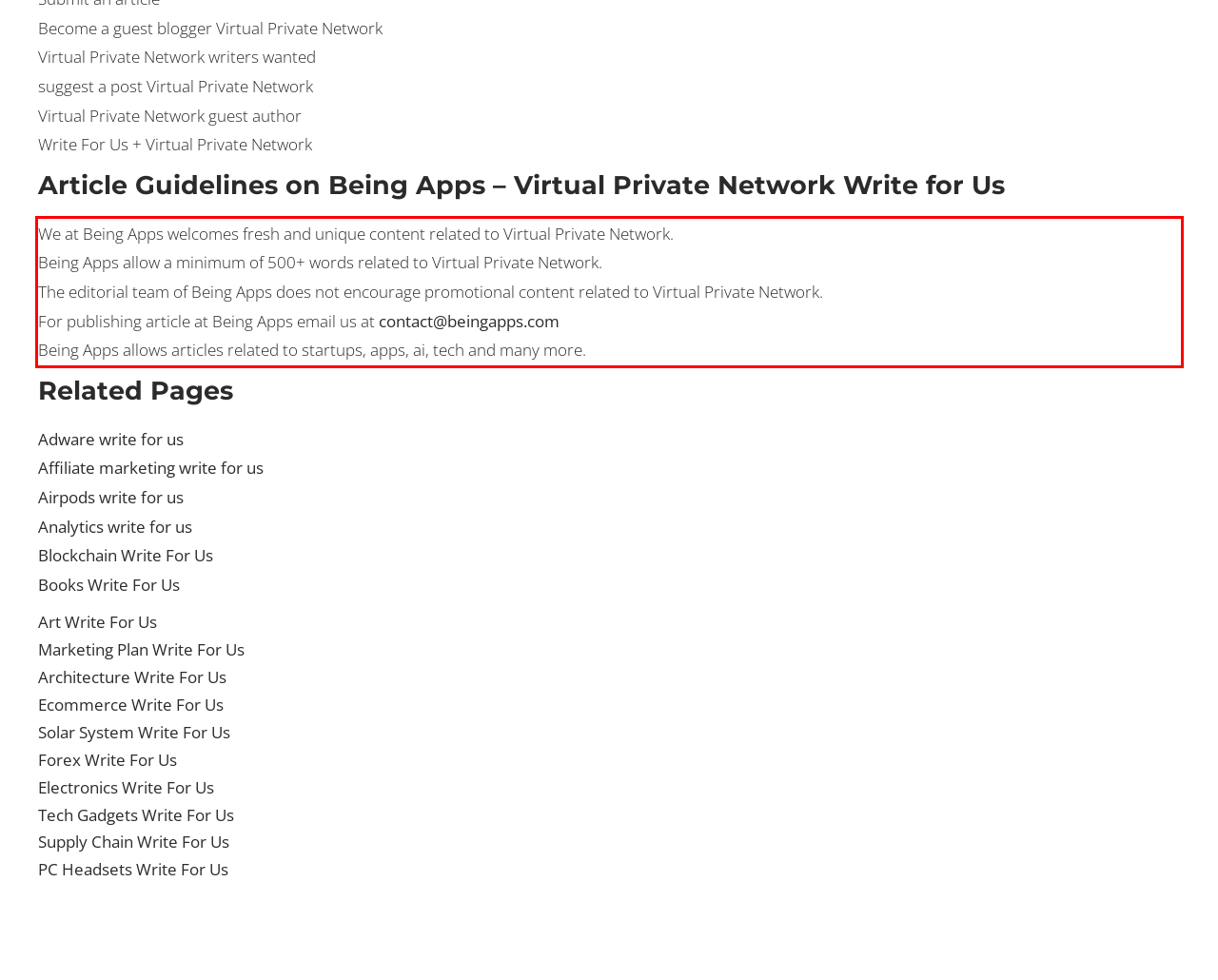You are given a webpage screenshot with a red bounding box around a UI element. Extract and generate the text inside this red bounding box.

We at Being Apps welcomes fresh and unique content related to Virtual Private Network. Being Apps allow a minimum of 500+ words related to Virtual Private Network. The editorial team of Being Apps does not encourage promotional content related to Virtual Private Network. For publishing article at Being Apps email us at contact@beingapps.com Being Apps allows articles related to startups, apps, ai, tech and many more.